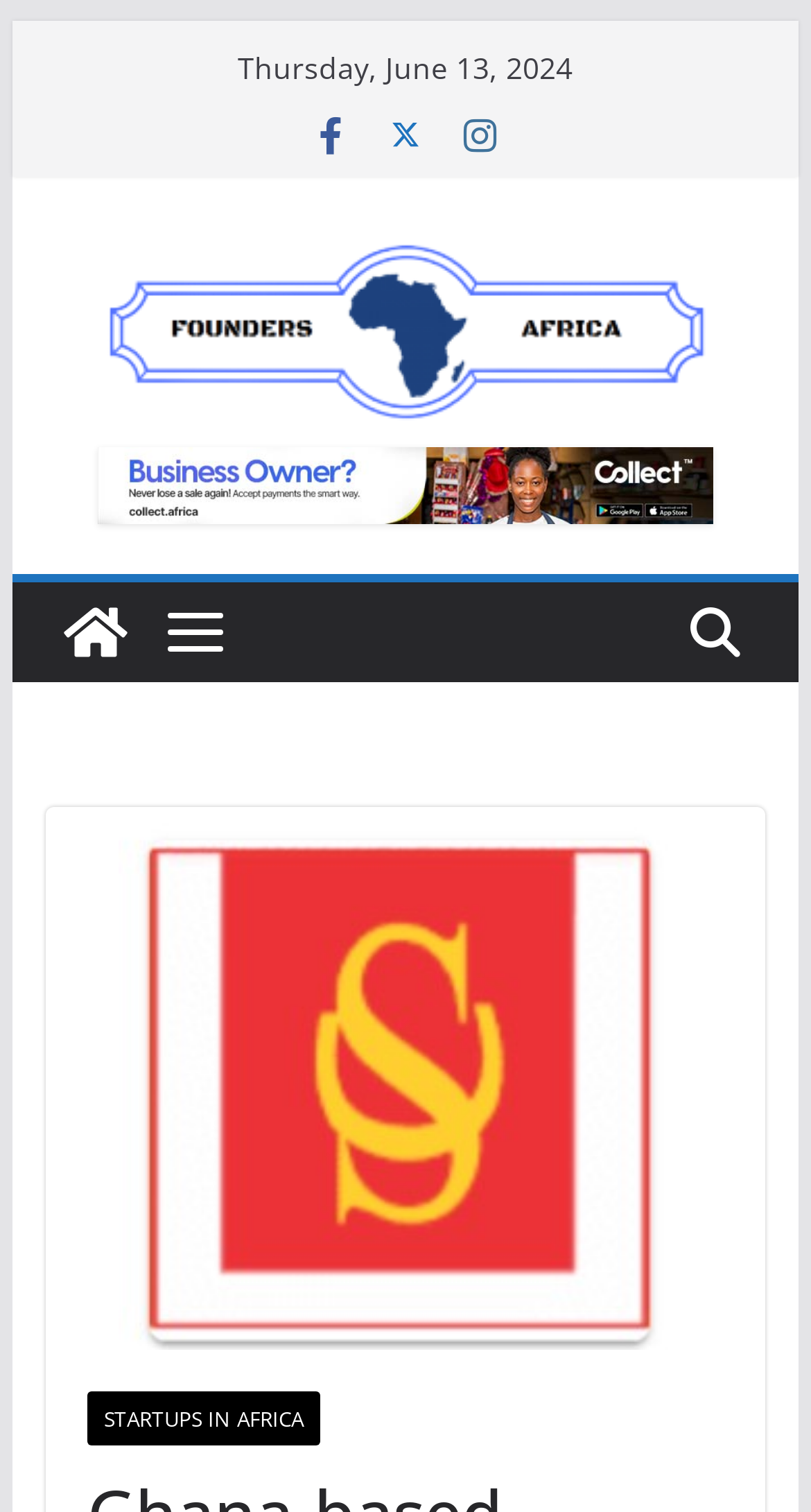What is the date displayed on the webpage?
Answer the question in a detailed and comprehensive manner.

I found the date by looking at the StaticText element with the text 'Thursday, June 13, 2024' at coordinates [0.294, 0.032, 0.706, 0.058].